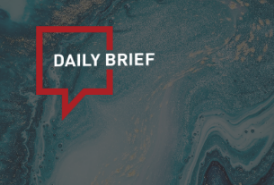Carefully examine the image and provide an in-depth answer to the question: What is the purpose of the 'Daily Brief' section?

The caption suggests that the 'Daily Brief' section 'likely provides concise updates or news relevant to current affairs', implying that the purpose of this section is to provide brief updates or news.